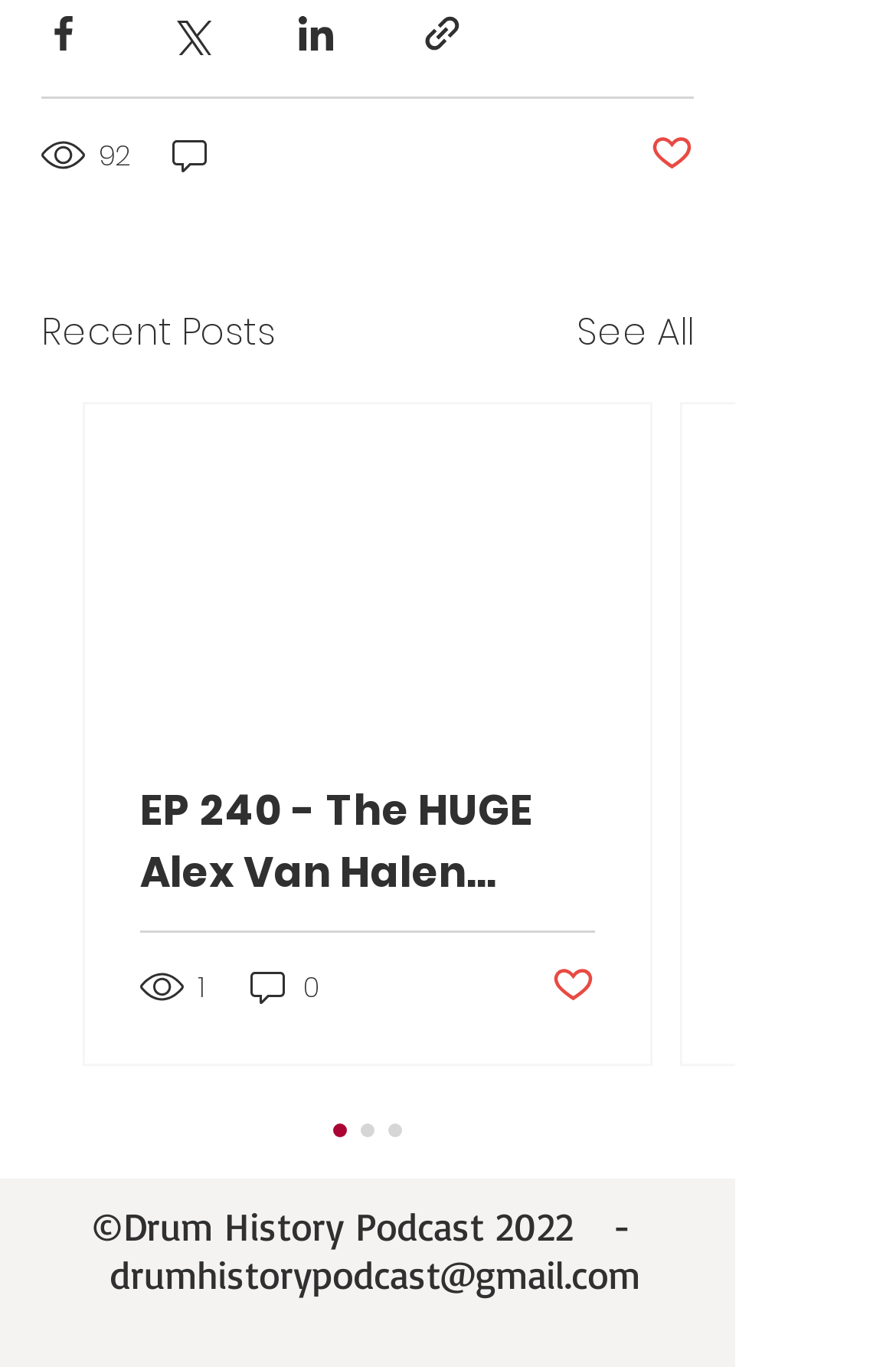Using the webpage screenshot and the element description See All, determine the bounding box coordinates. Specify the coordinates in the format (top-left x, top-left y, bottom-right x, bottom-right y) with values ranging from 0 to 1.

[0.644, 0.224, 0.774, 0.264]